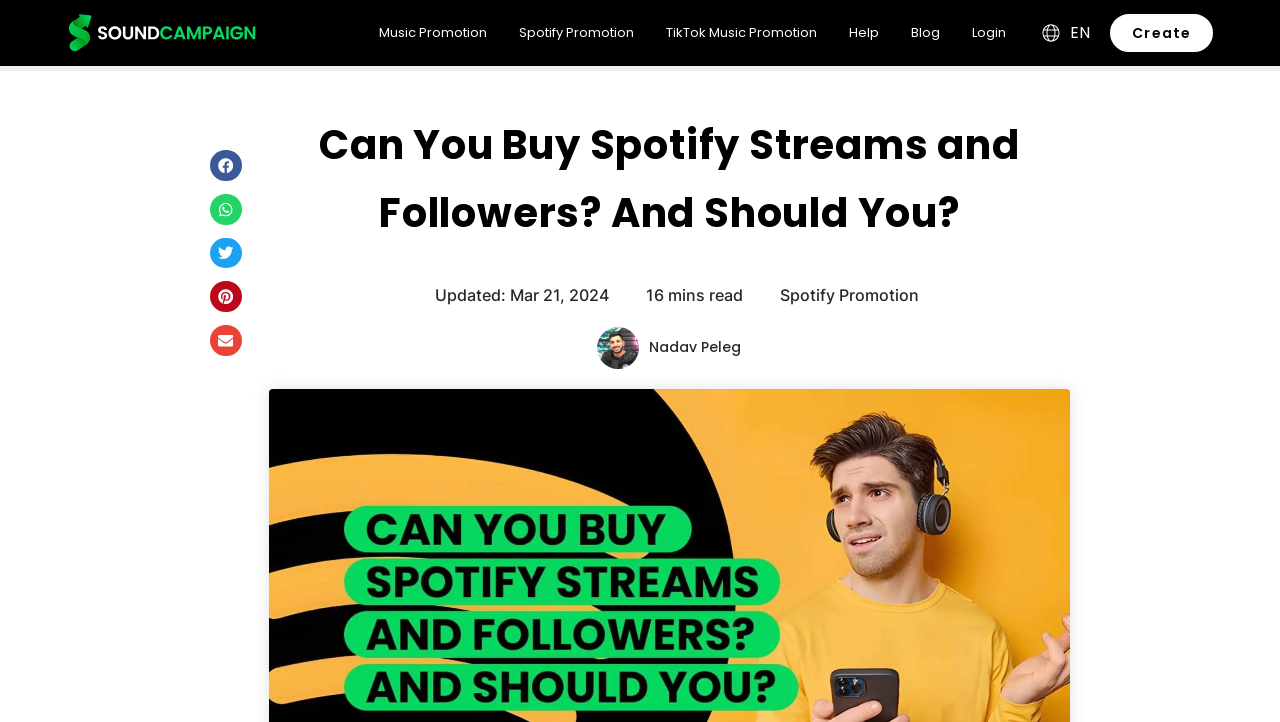Refer to the element description Spotify Promotion and identify the corresponding bounding box in the screenshot. Format the coordinates as (top-left x, top-left y, bottom-right x, bottom-right y) with values in the range of 0 to 1.

[0.393, 0.014, 0.508, 0.078]